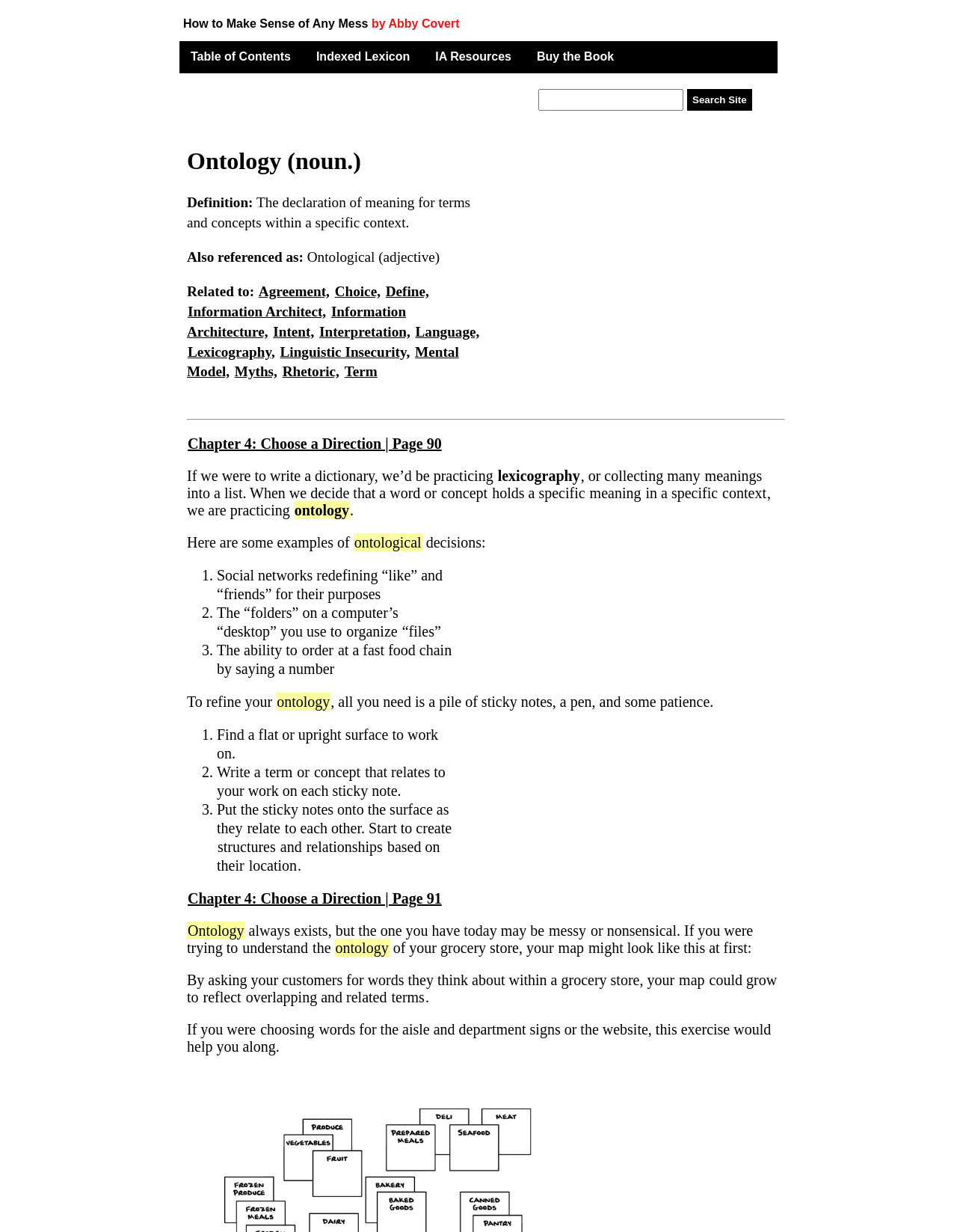Please specify the coordinates of the bounding box for the element that should be clicked to carry out this instruction: "Search the site". The coordinates must be four float numbers between 0 and 1, formatted as [left, top, right, bottom].

[0.717, 0.072, 0.786, 0.09]